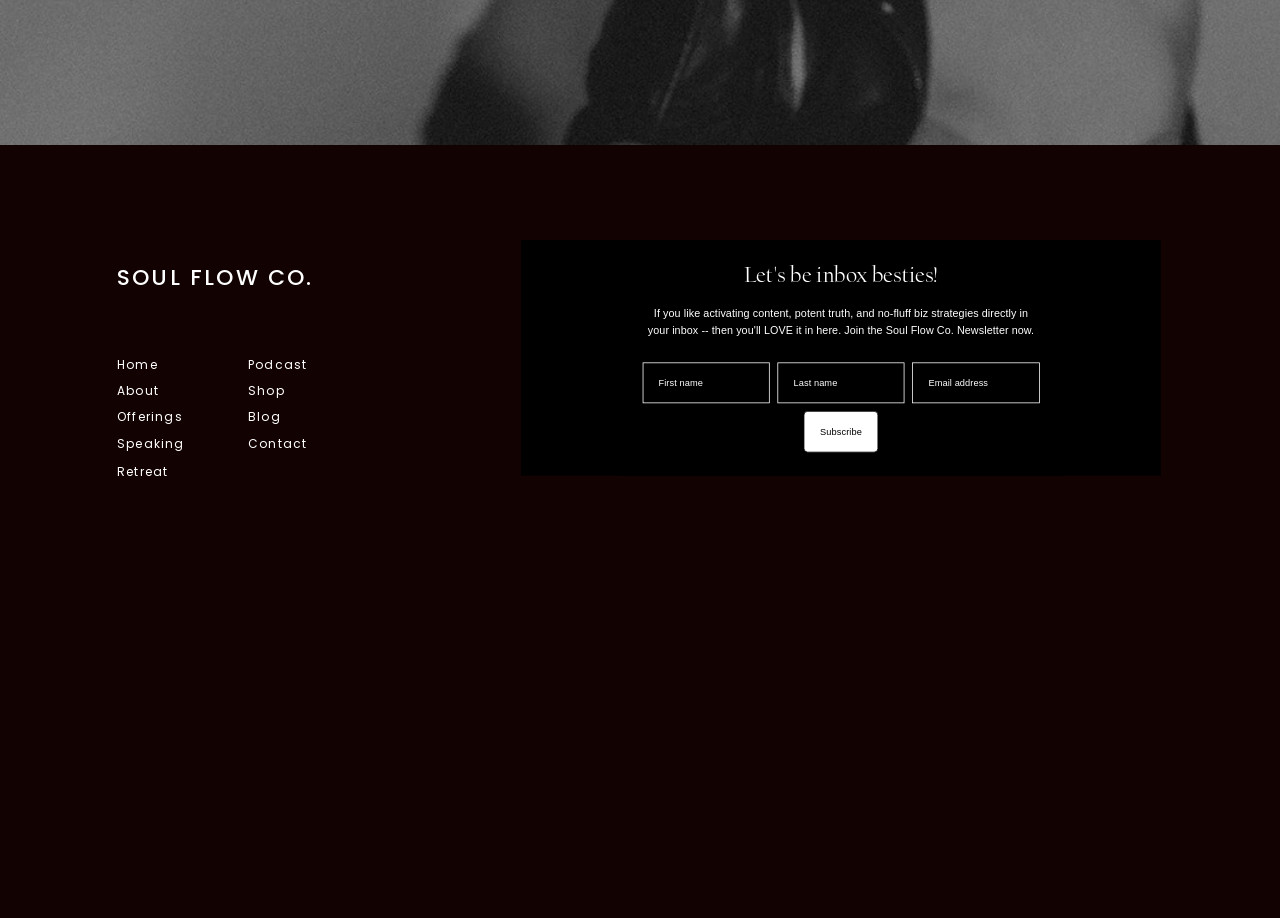Answer the following query with a single word or phrase:
What is the last link in the top navigation menu?

Retreat